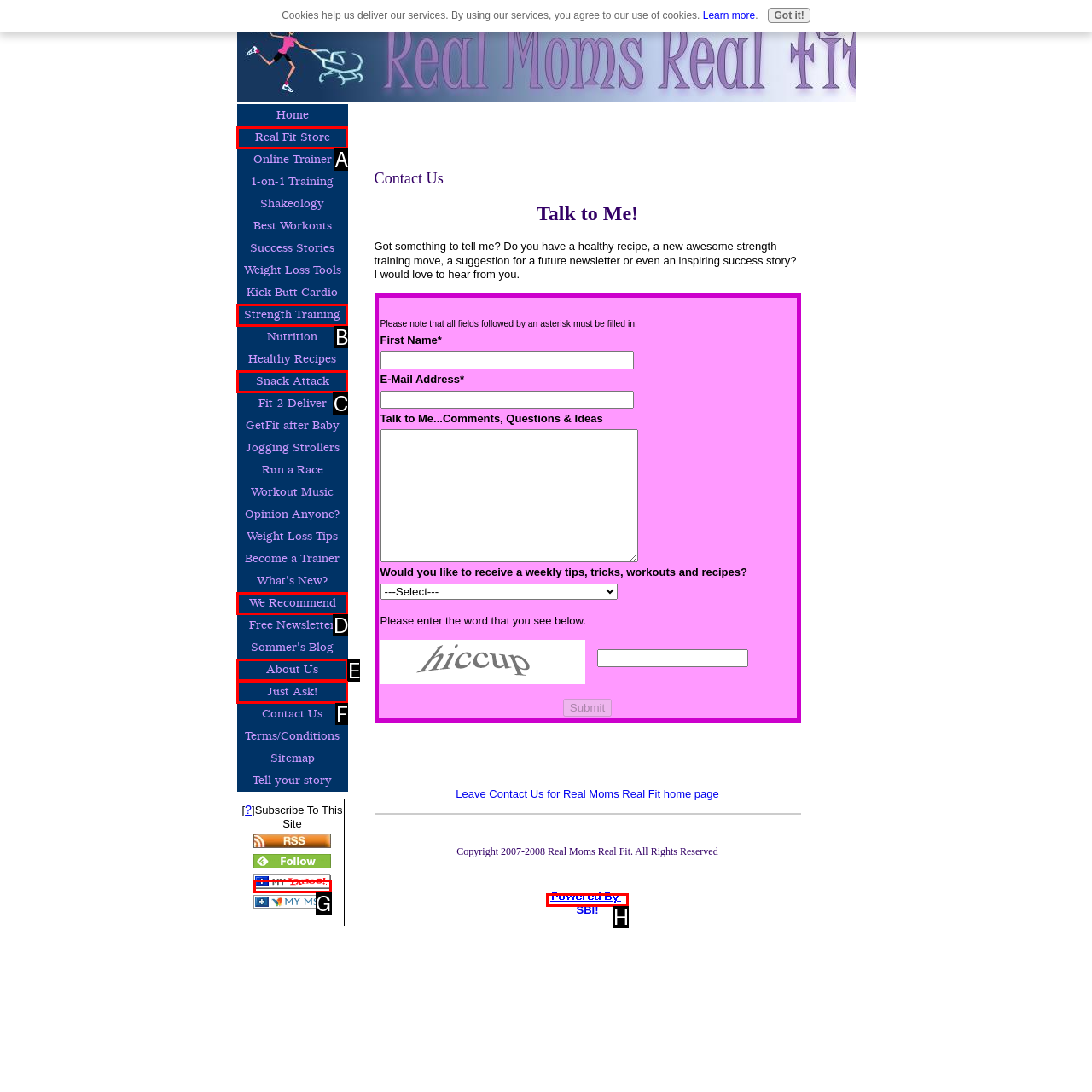Determine which option matches the element description: About Us
Reply with the letter of the appropriate option from the options provided.

E